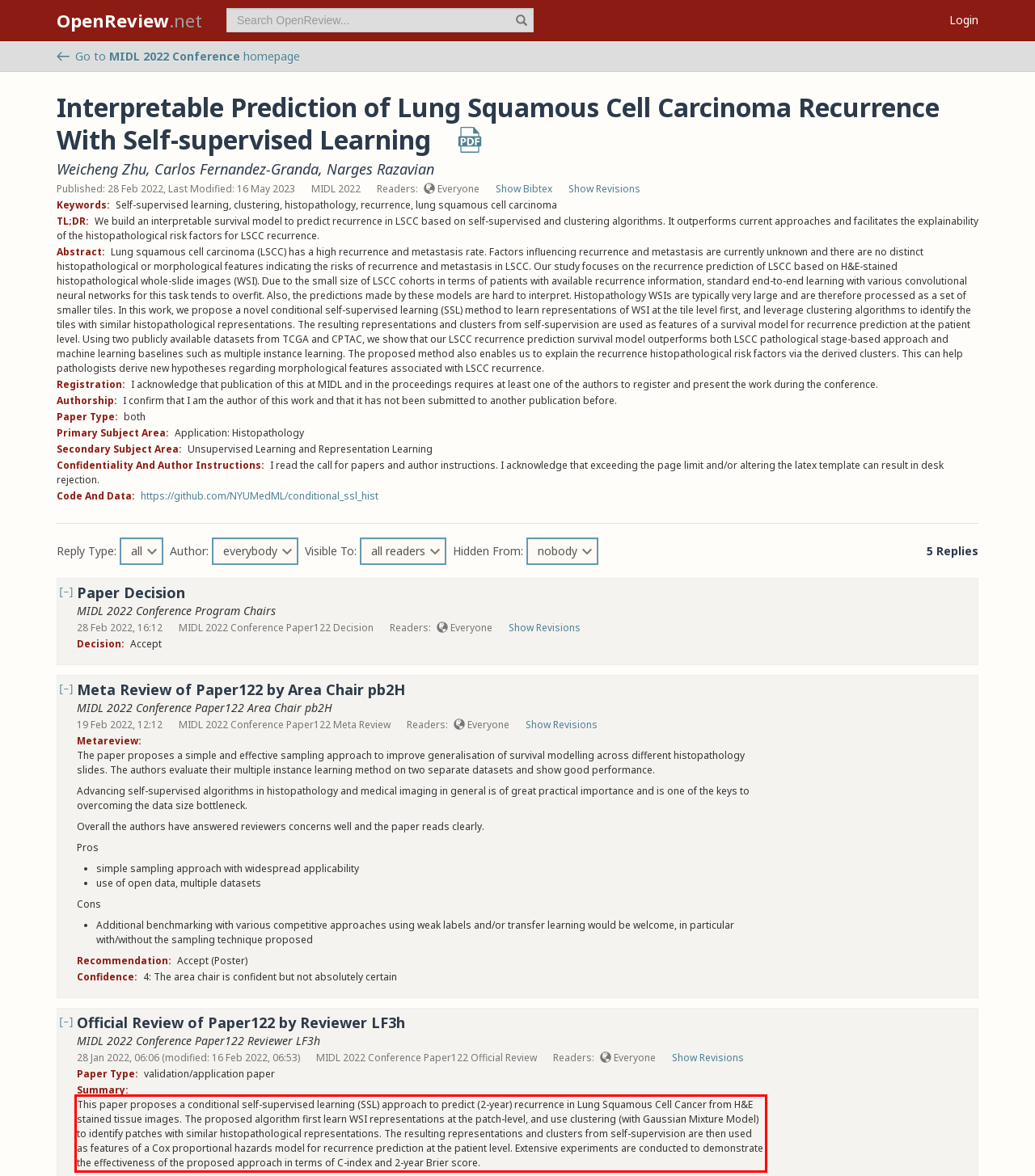Identify and extract the text within the red rectangle in the screenshot of the webpage.

This paper proposes a conditional self-supervised learning (SSL) approach to predict (2-year) recurrence in Lung Squamous Cell Cancer from H&E stained tissue images. The proposed algorithm first learn WSI representations at the patch-level, and use clustering (with Gaussian Mixture Model) to identify patches with similar histopathological representations. The resulting representations and clusters from self-supervision are then used as features of a Cox proportional hazards model for recurrence prediction at the patient level. Extensive experiments are conducted to demonstrate the effectiveness of the proposed approach in terms of C-index and 2-year Brier score.